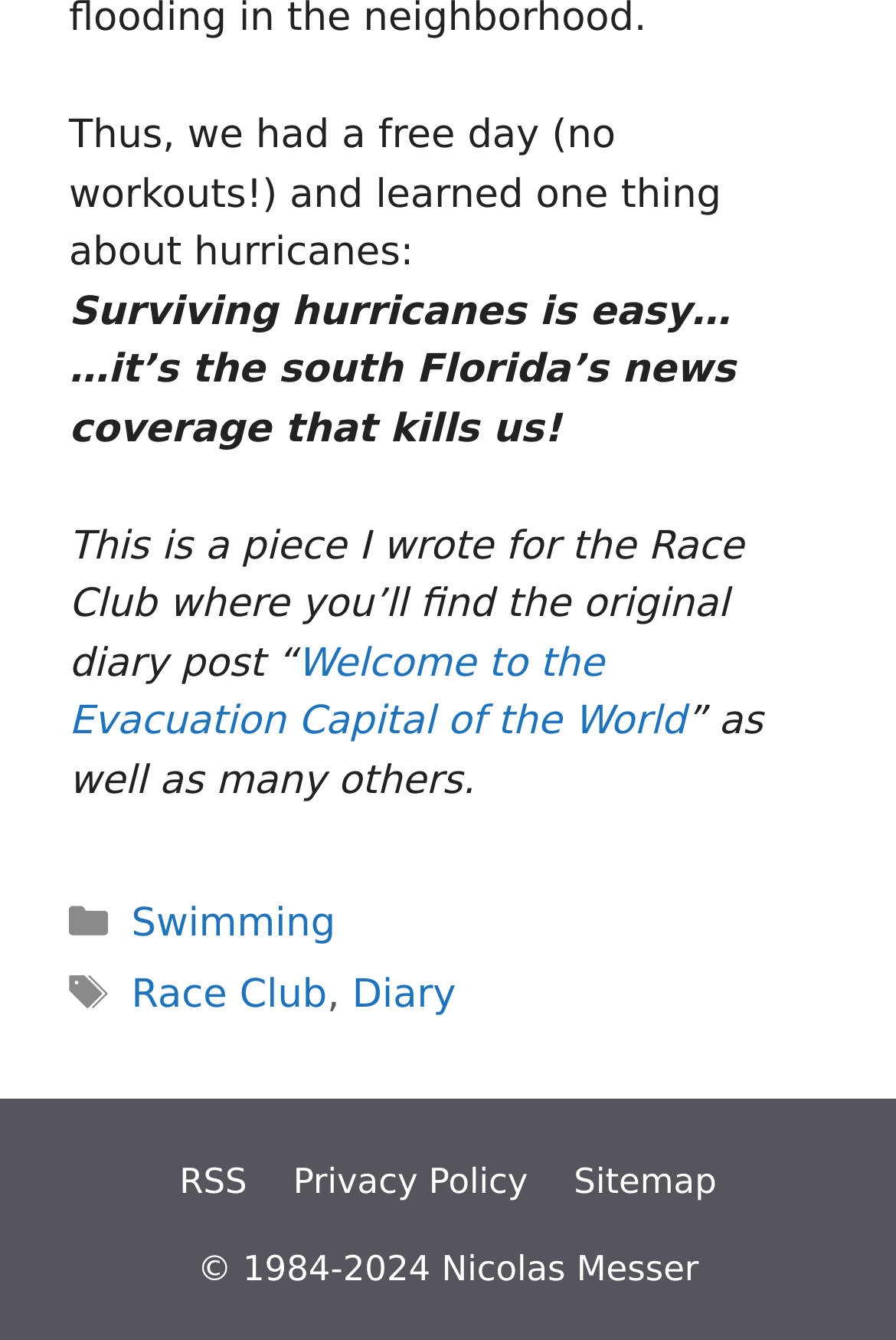What is the type of content provided by the link 'RSS'?
Please respond to the question with a detailed and informative answer.

The type of content provided by the link 'RSS' is an RSS feed, which is a common format for providing updates or news feeds.